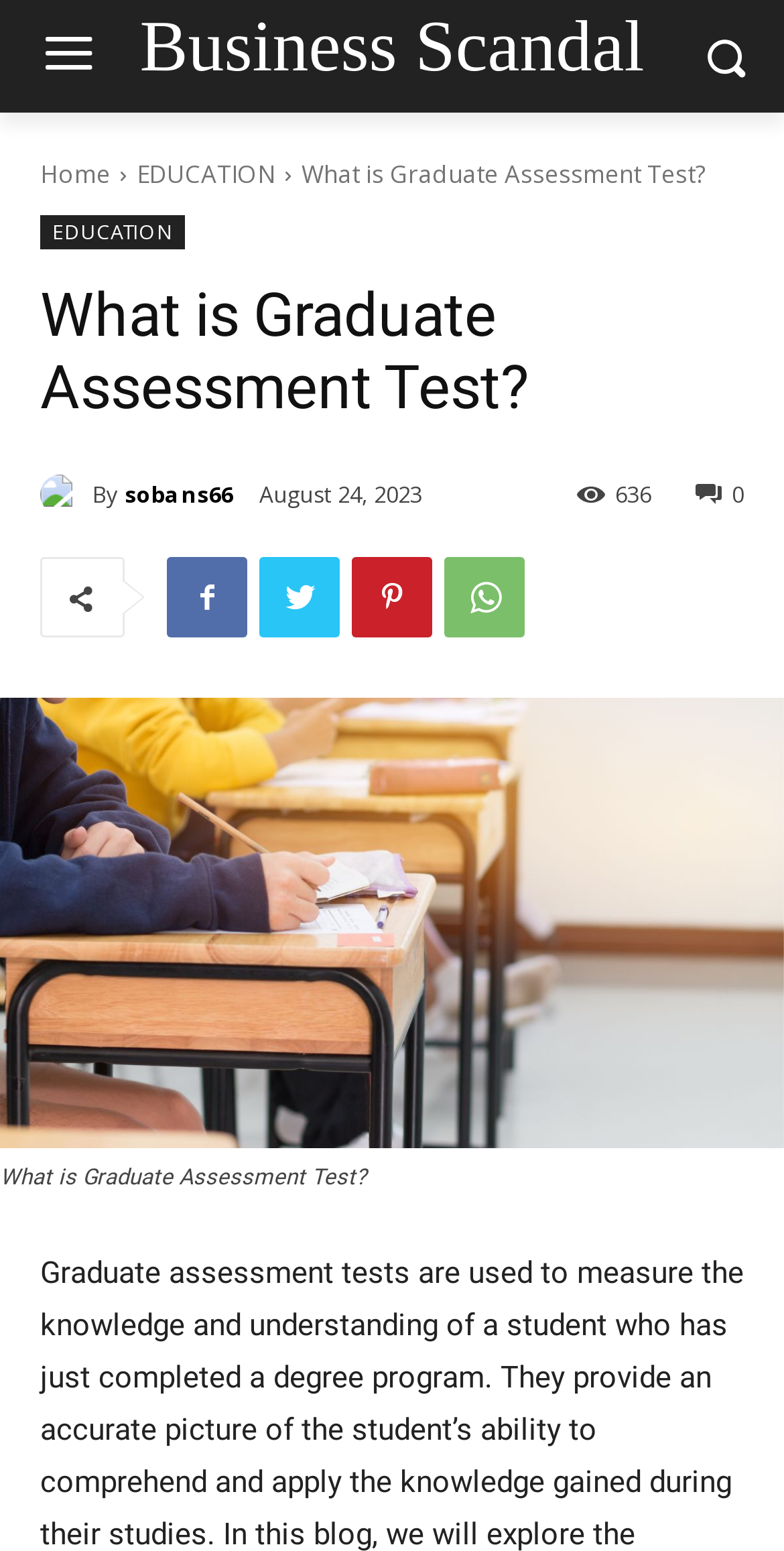Locate the bounding box coordinates of the area to click to fulfill this instruction: "visit sobans66". The bounding box should be presented as four float numbers between 0 and 1, in the order [left, top, right, bottom].

[0.051, 0.305, 0.118, 0.331]